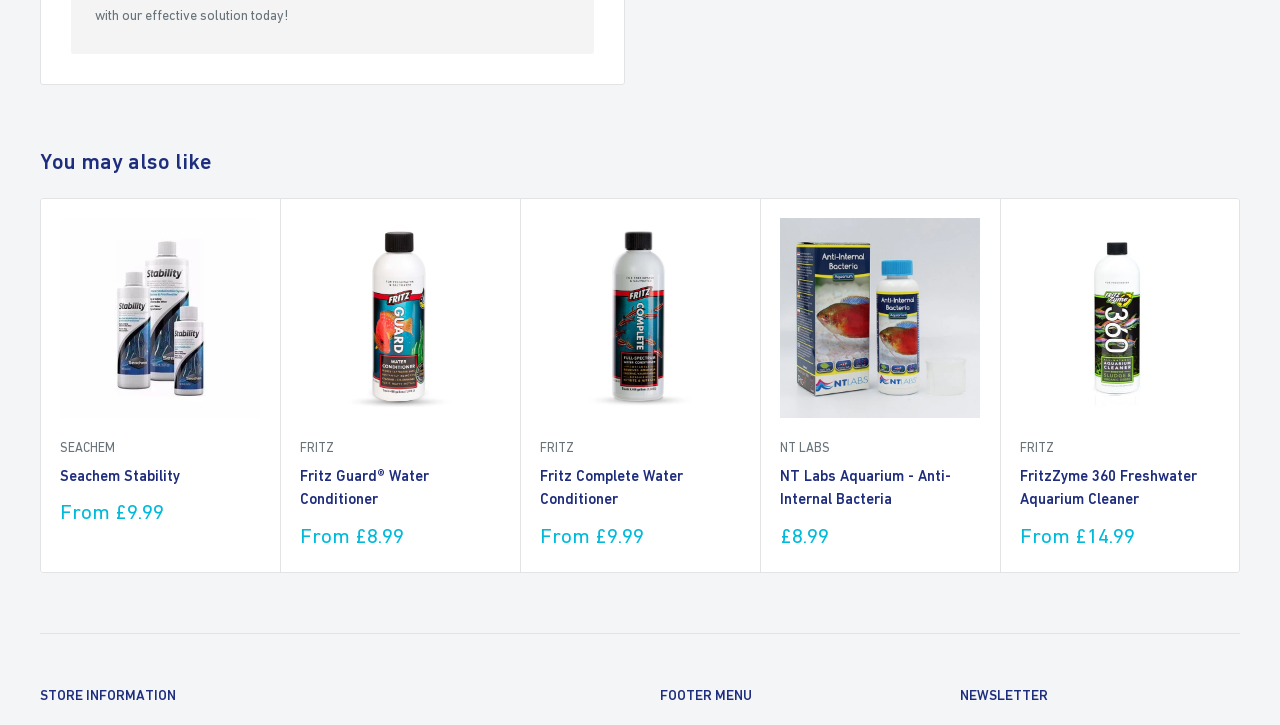Show the bounding box coordinates of the element that should be clicked to complete the task: "Go to the next page".

[0.955, 0.508, 0.982, 0.556]